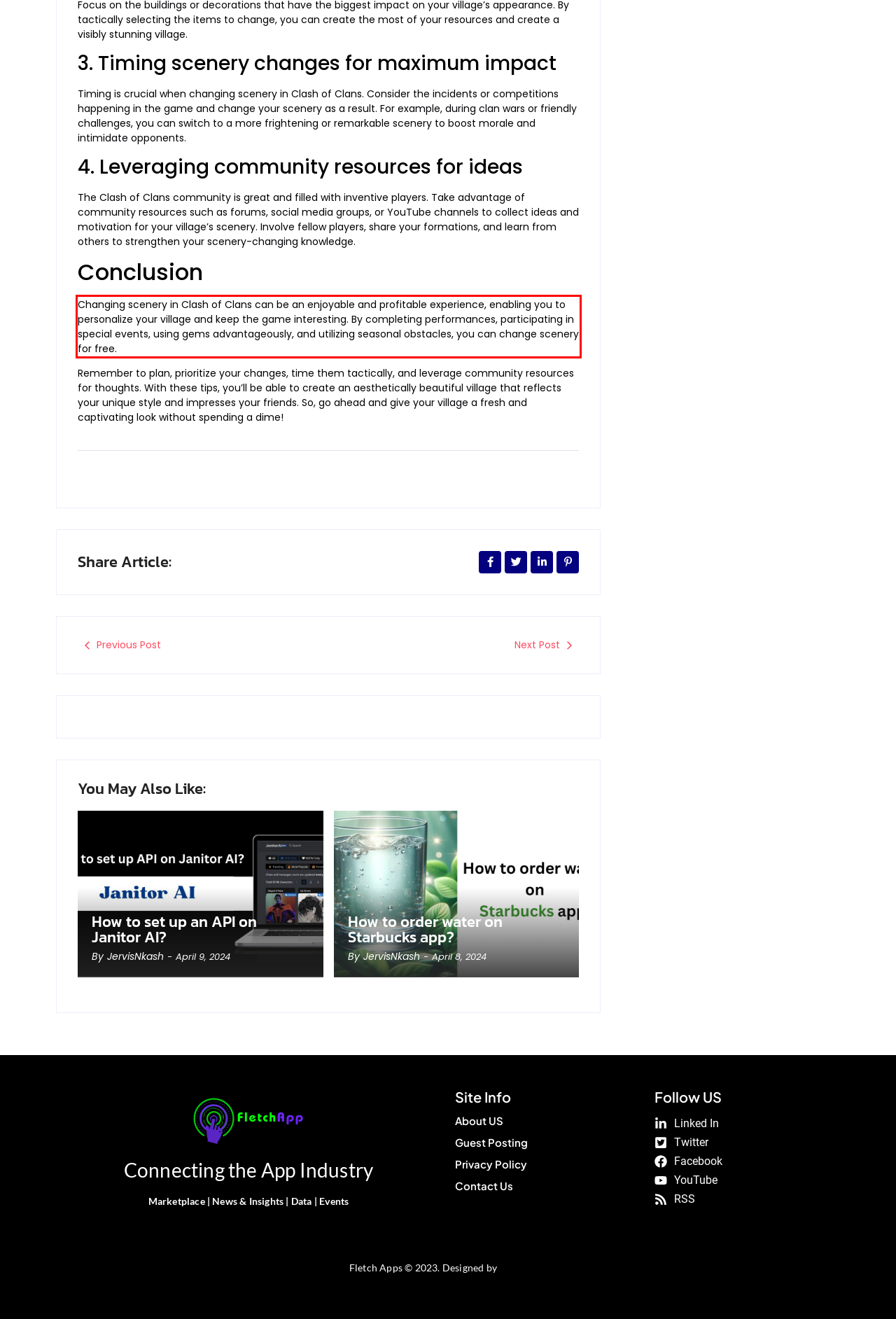Please use OCR to extract the text content from the red bounding box in the provided webpage screenshot.

Changing scenery in Clash of Clans can be an enjoyable and profitable experience, enabling you to personalize your village and keep the game interesting. By completing performances, participating in special events, using gems advantageously, and utilizing seasonal obstacles, you can change scenery for free.